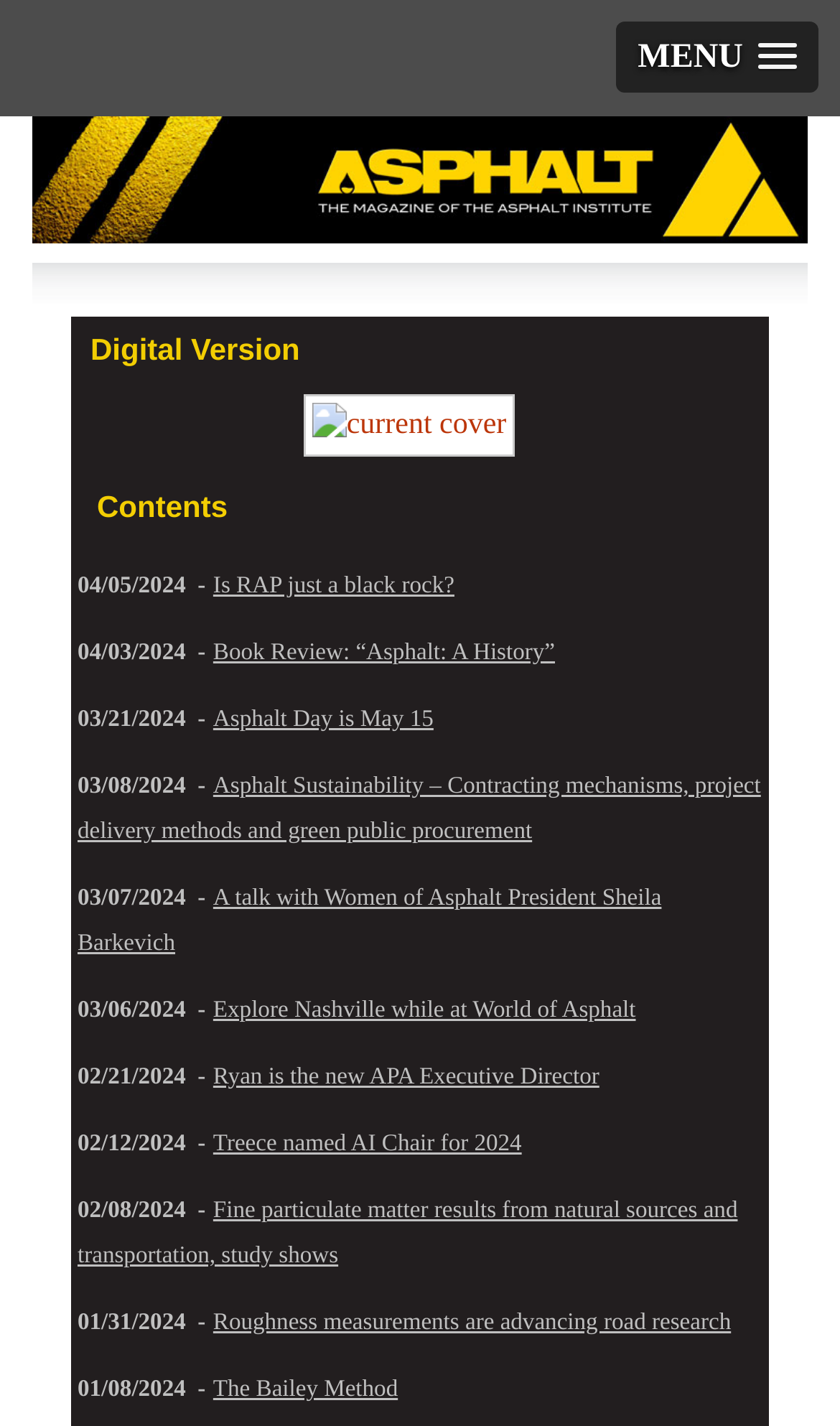Pinpoint the bounding box coordinates of the element to be clicked to execute the instruction: "Check the article 'The Bailey Method'".

[0.254, 0.965, 0.474, 0.983]